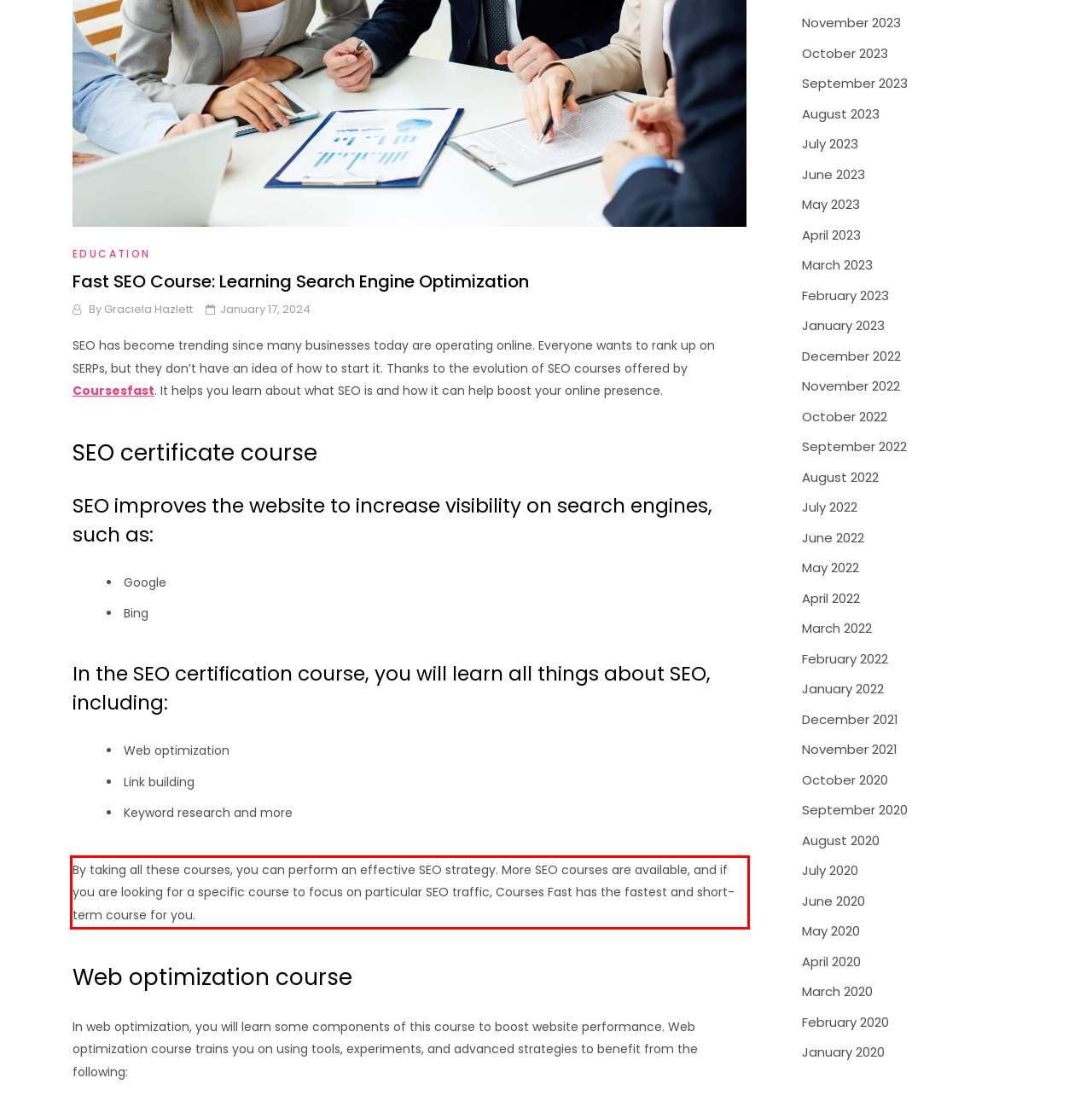Please analyze the provided webpage screenshot and perform OCR to extract the text content from the red rectangle bounding box.

By taking all these courses, you can perform an effective SEO strategy. More SEO courses are available, and if you are looking for a specific course to focus on particular SEO traffic, Courses Fast has the fastest and short-term course for you.